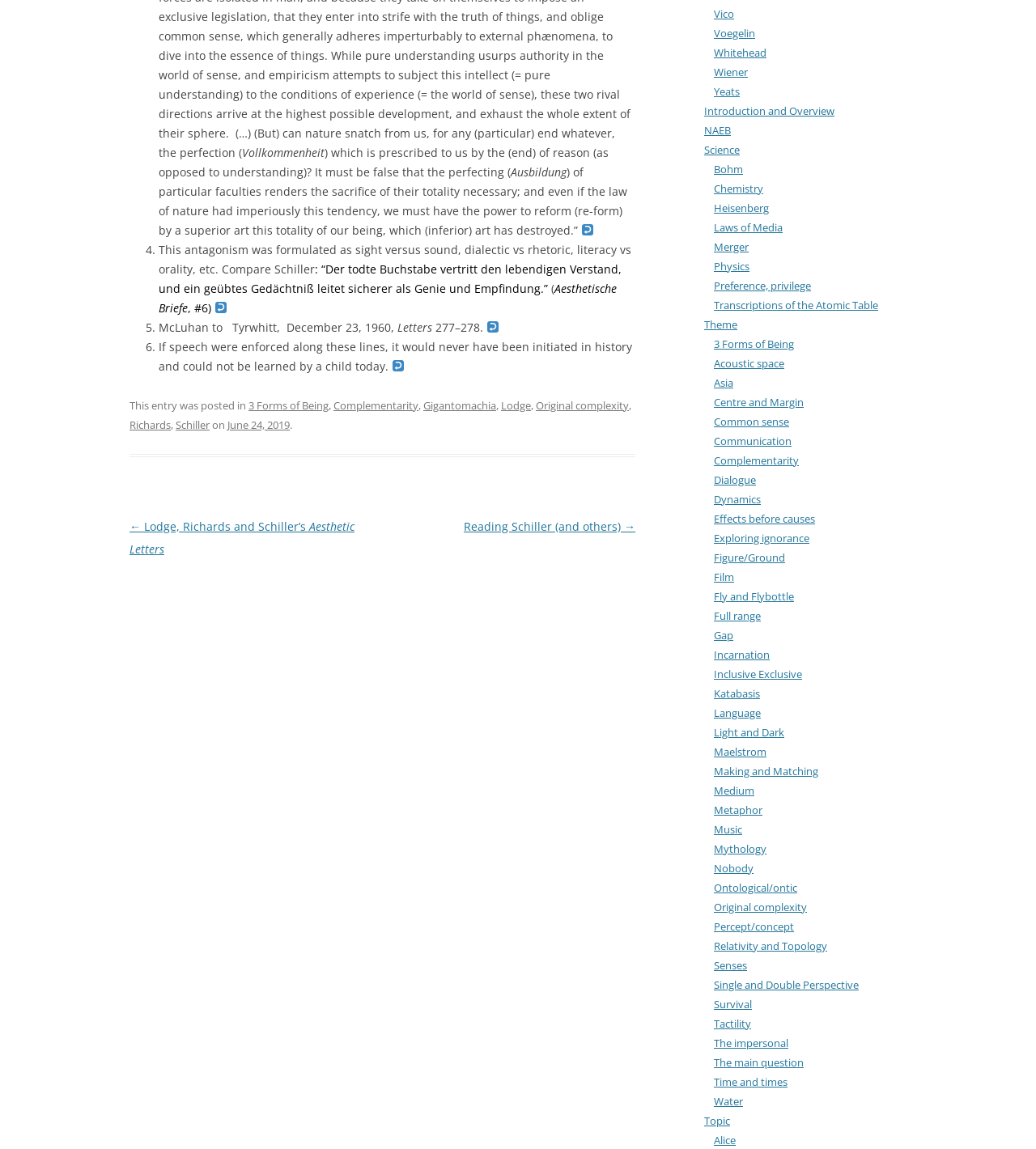What is the text of the second static text element?
Please look at the screenshot and answer using one word or phrase.

) which is prescribed to us by the (end) of reason (as opposed to understanding)?